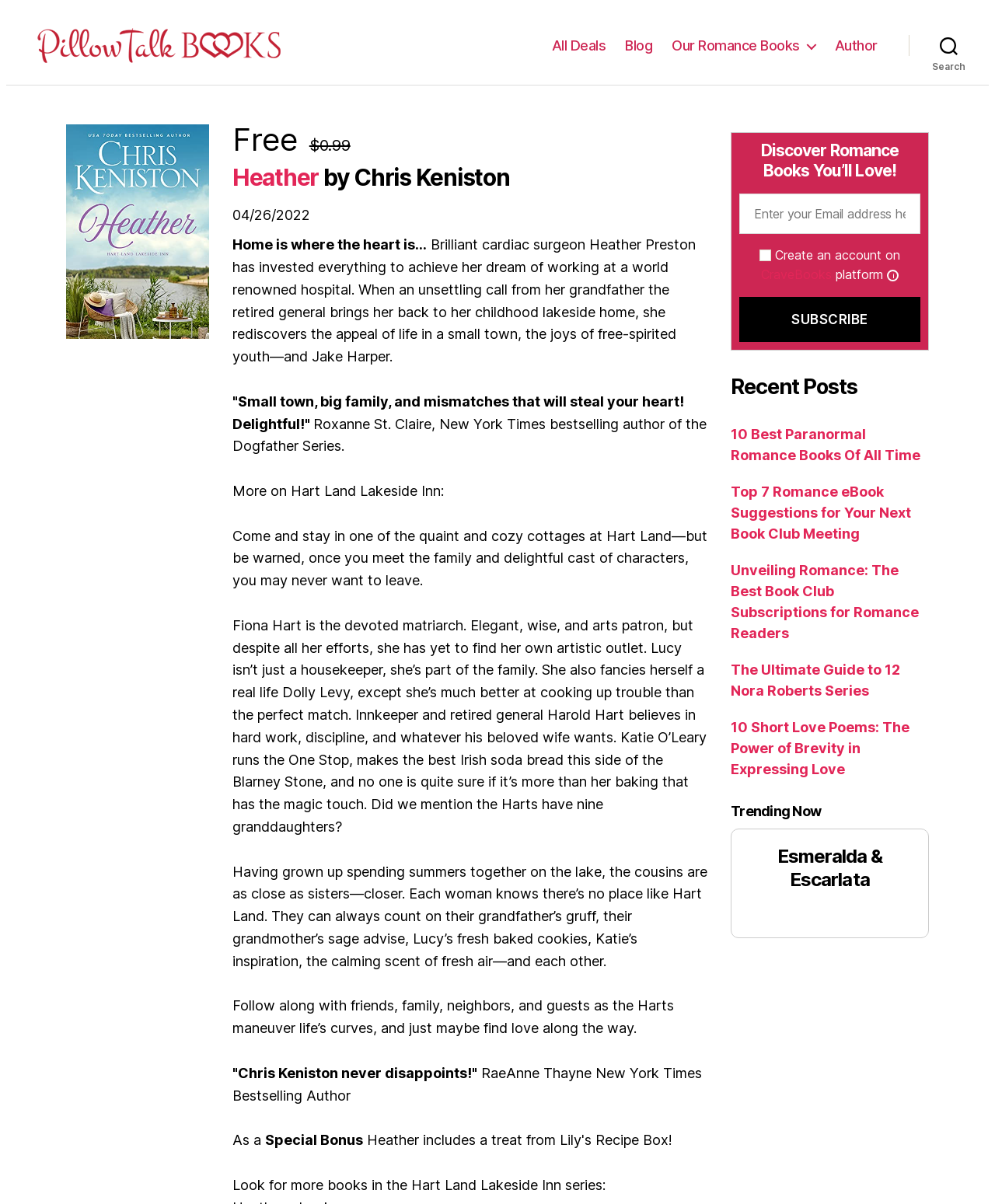What is the name of the series that 'Heather' belongs to?
Refer to the image and provide a one-word or short phrase answer.

Hart Land Lakeside Inn